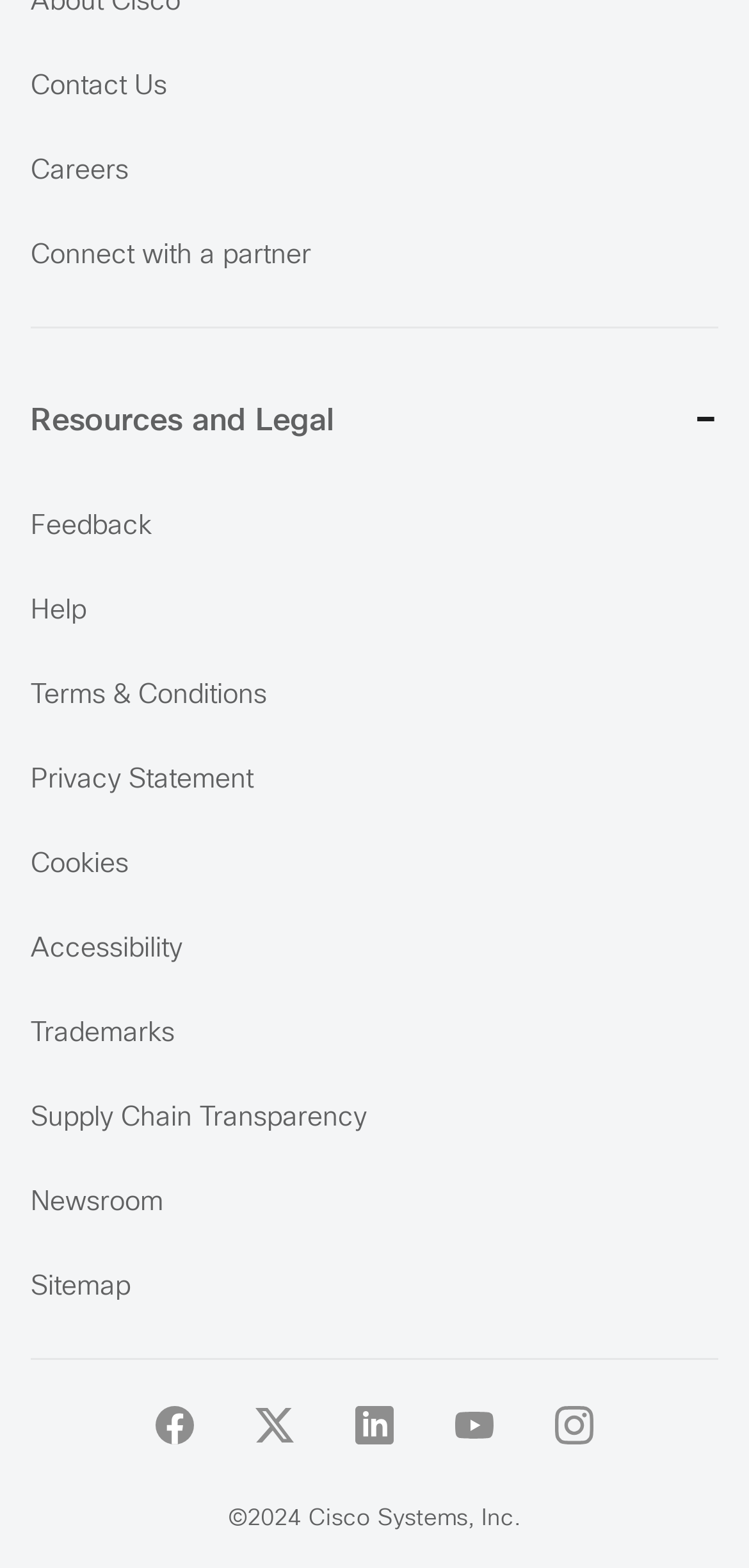Please pinpoint the bounding box coordinates for the region I should click to adhere to this instruction: "Read previous news".

None